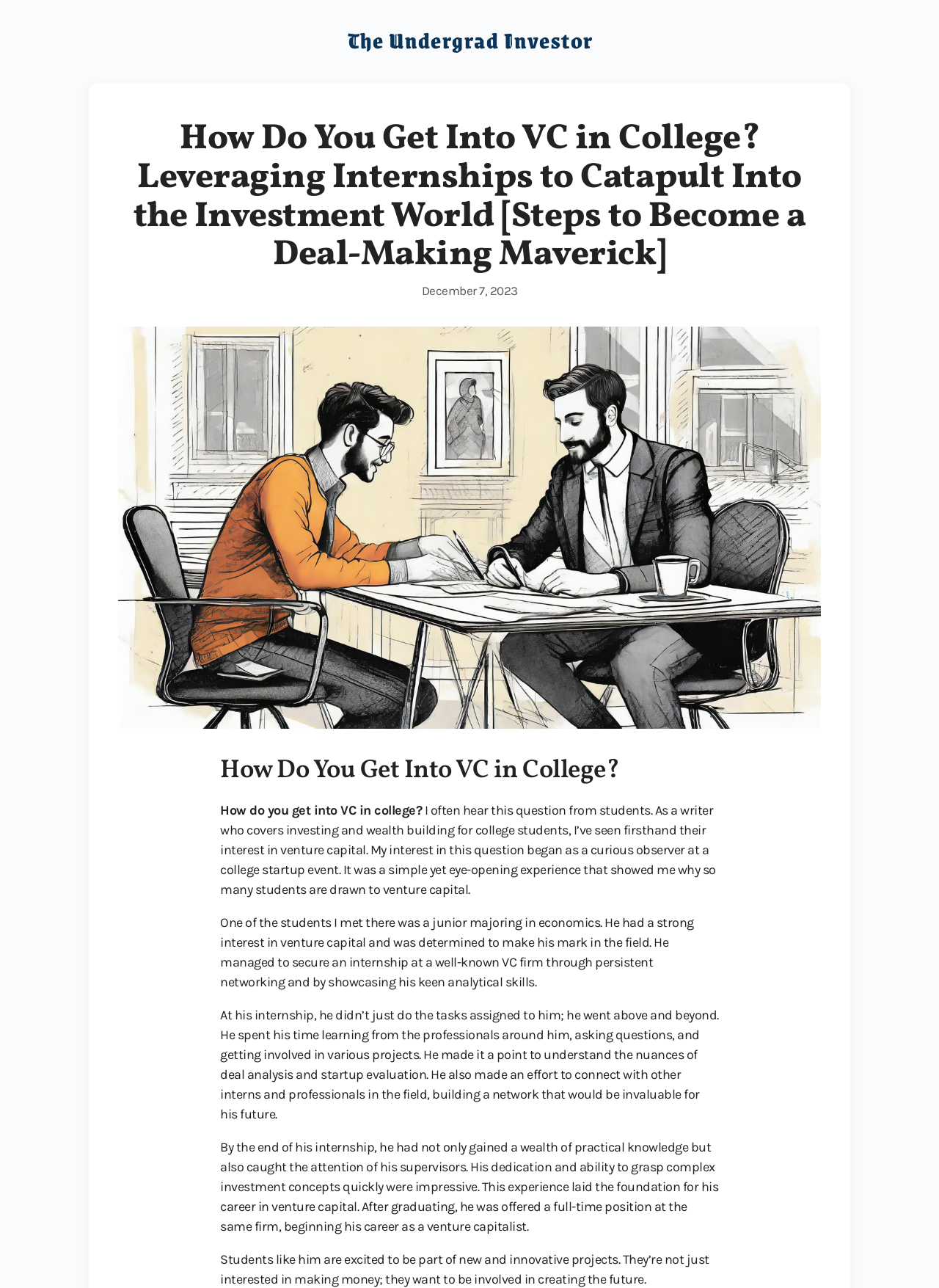What motivates students to be part of venture capital?
Please answer the question with as much detail and depth as you can.

I found what motivates students to be part of venture capital by reading the static text in the article, which mentions that students like him are excited to be part of new and innovative projects, and they want to be involved in creating the future.